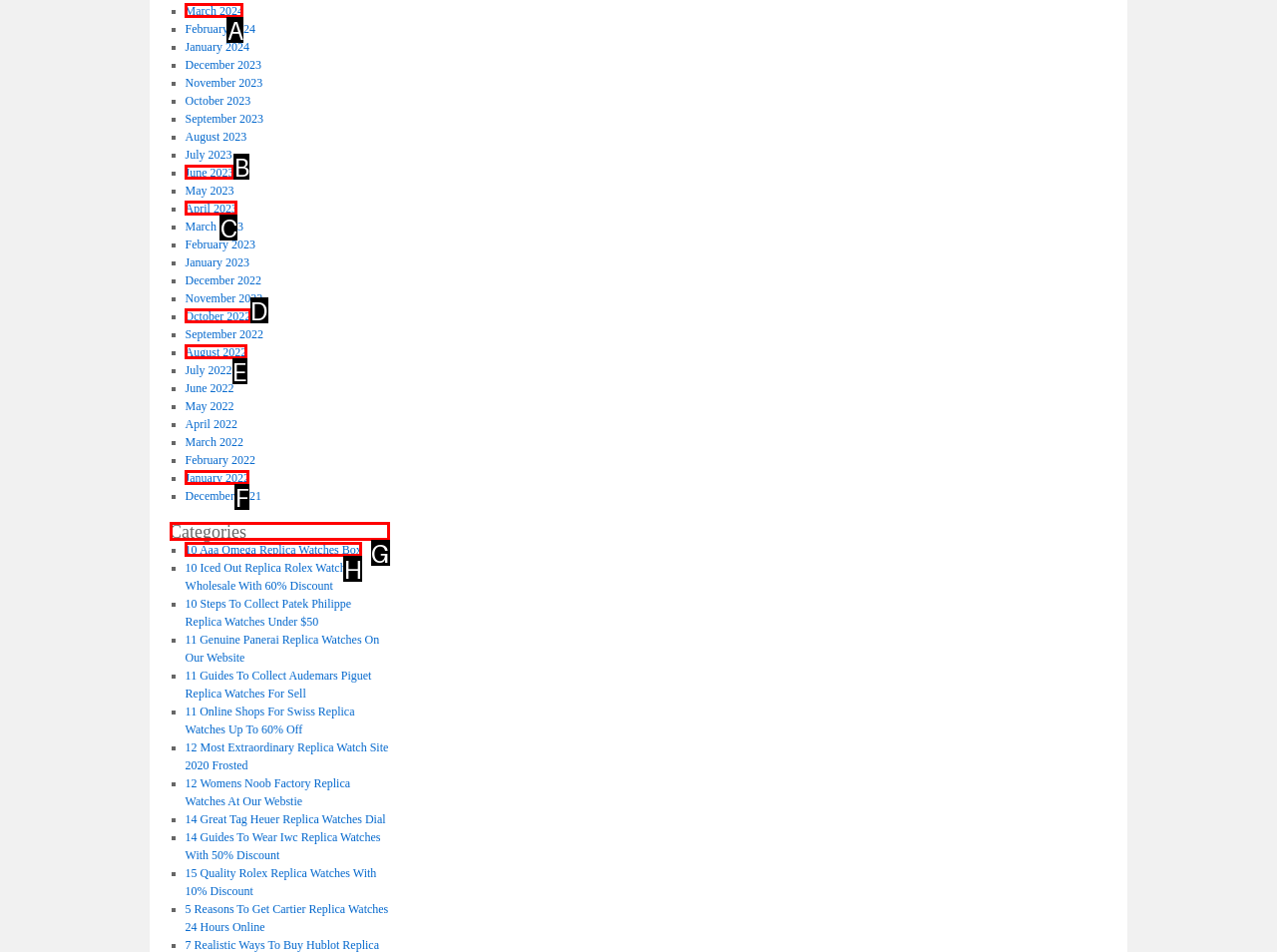Which HTML element should be clicked to perform the following task: View Categories
Reply with the letter of the appropriate option.

G